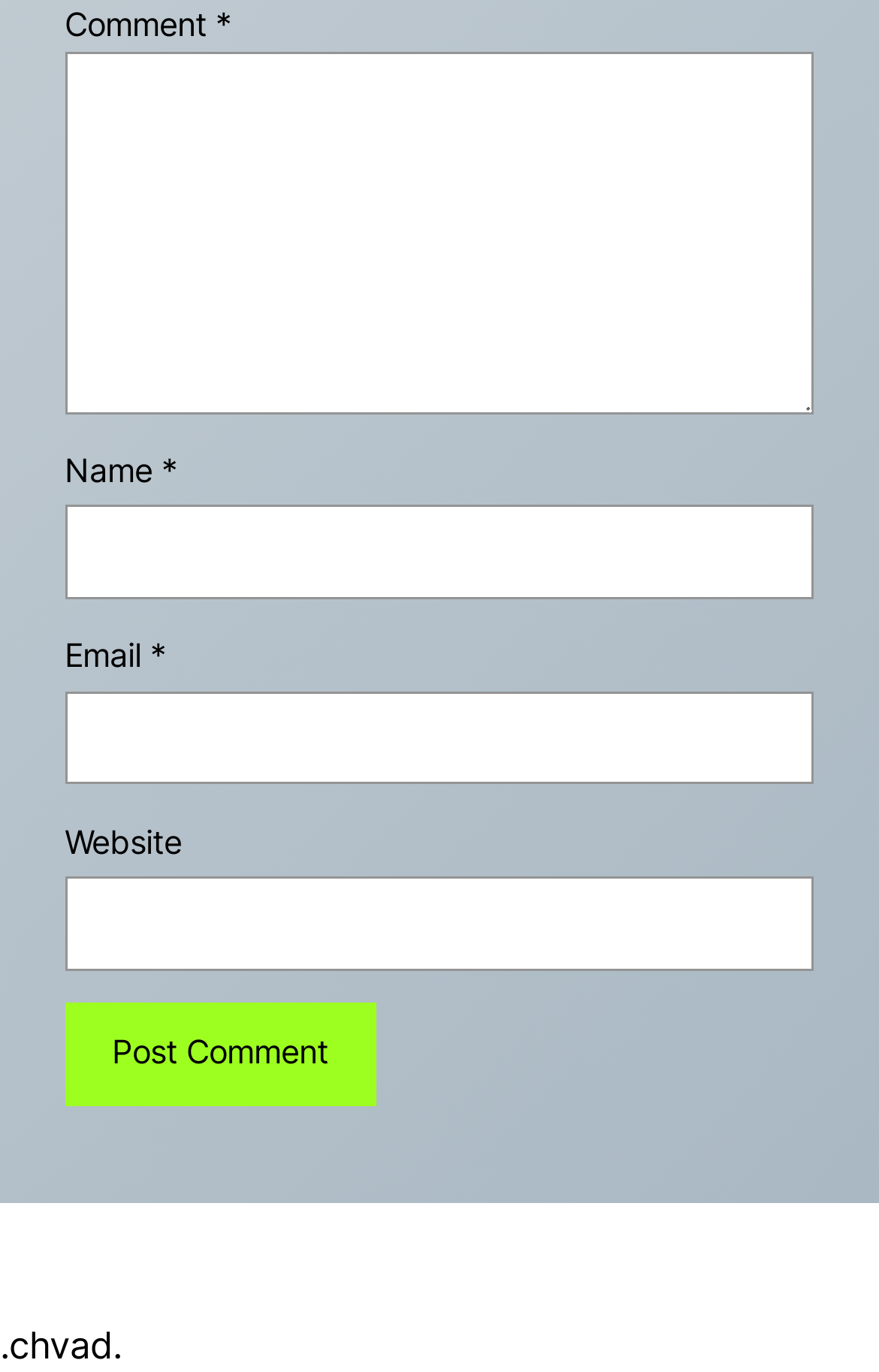Look at the image and write a detailed answer to the question: 
What is the purpose of the textboxes?

The webpage contains several textboxes with labels 'Comment', 'Name', 'Email', and 'Website'. These textboxes are required to input information for posting a comment, which suggests that the purpose of these textboxes is to collect comment information from users.